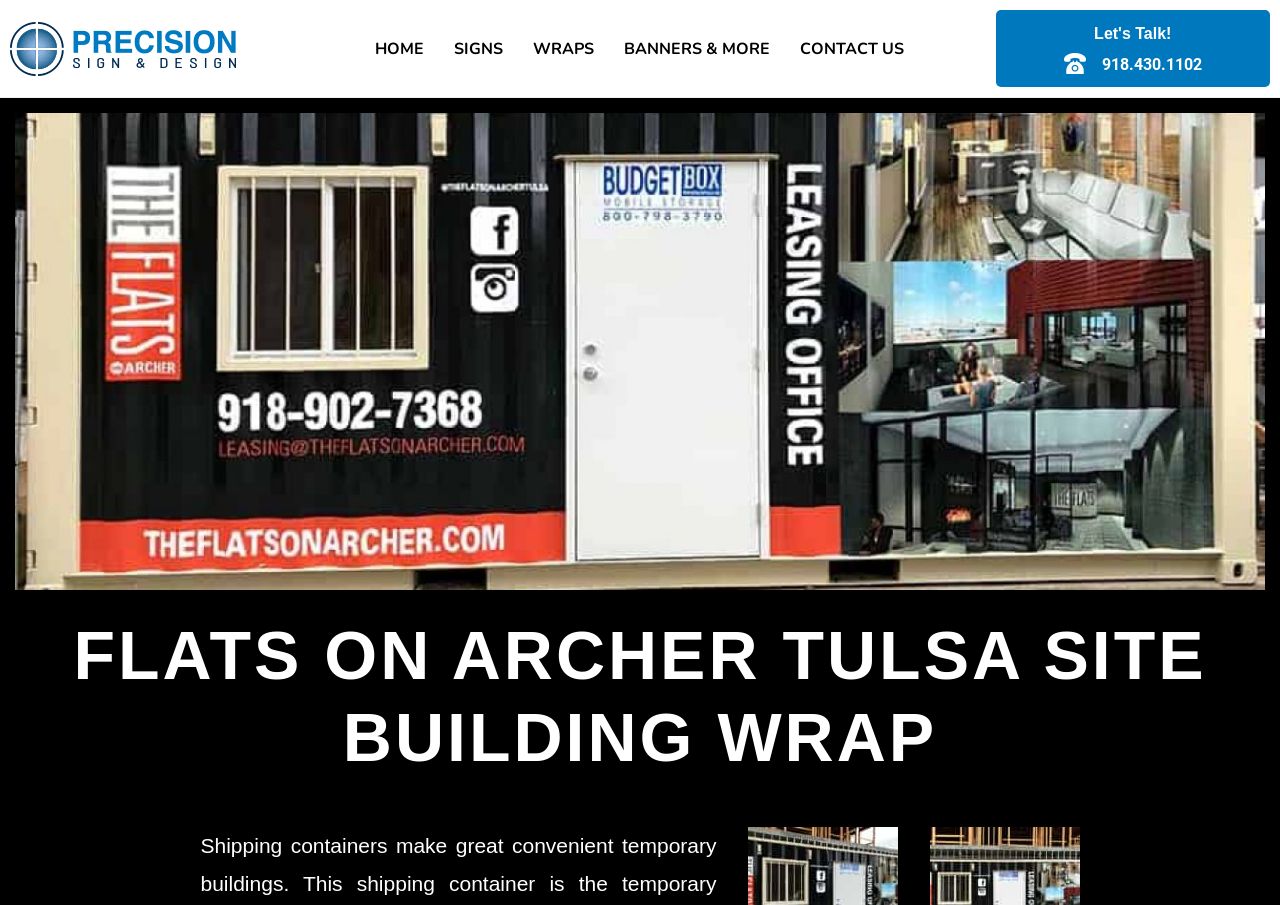Find the bounding box coordinates for the element that must be clicked to complete the instruction: "Go to the HOME page". The coordinates should be four float numbers between 0 and 1, indicated as [left, top, right, bottom].

[0.293, 0.028, 0.332, 0.079]